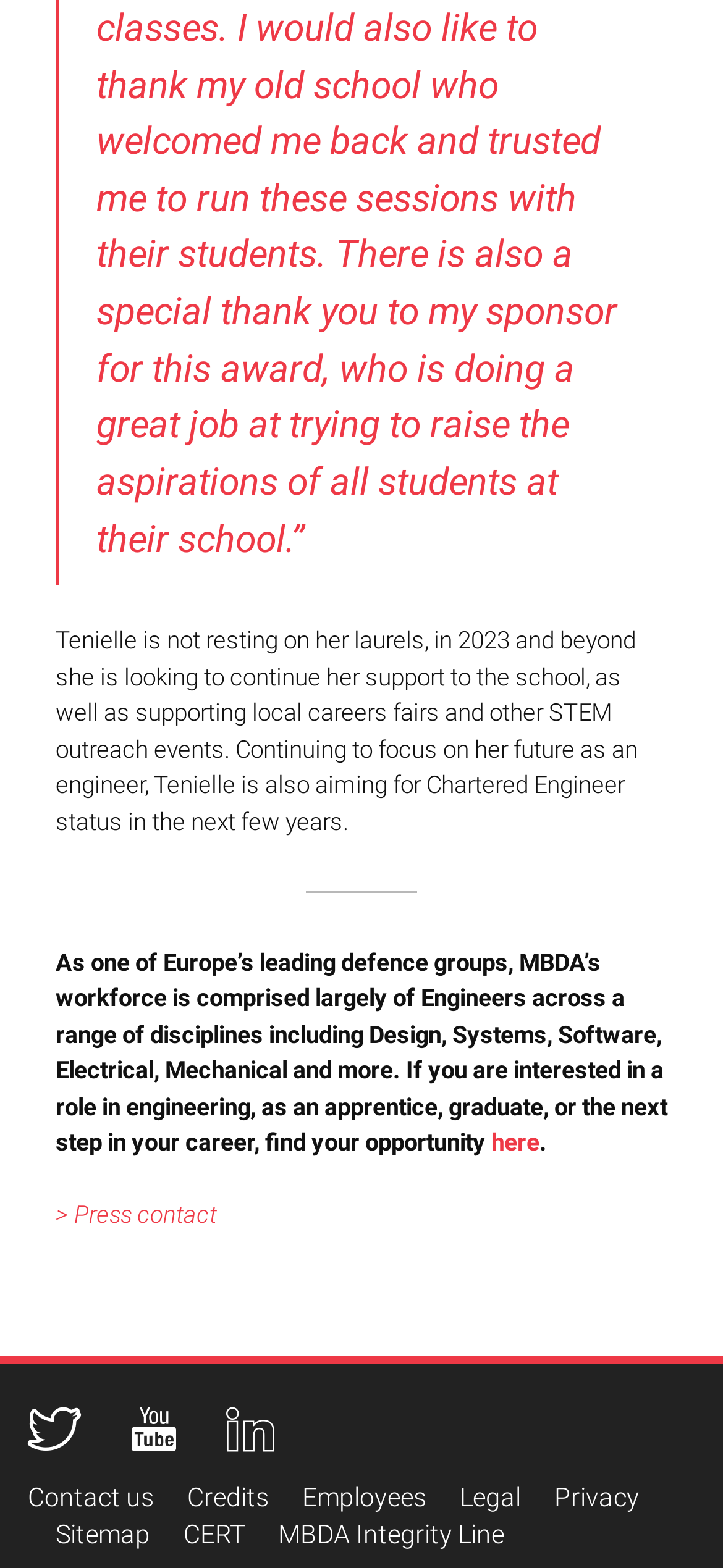Analyze the image and give a detailed response to the question:
What is Tenielle's goal in the next few years?

Based on the StaticText element with ID 207, it is mentioned that Tenielle is aiming for Chartered Engineer status in the next few years.